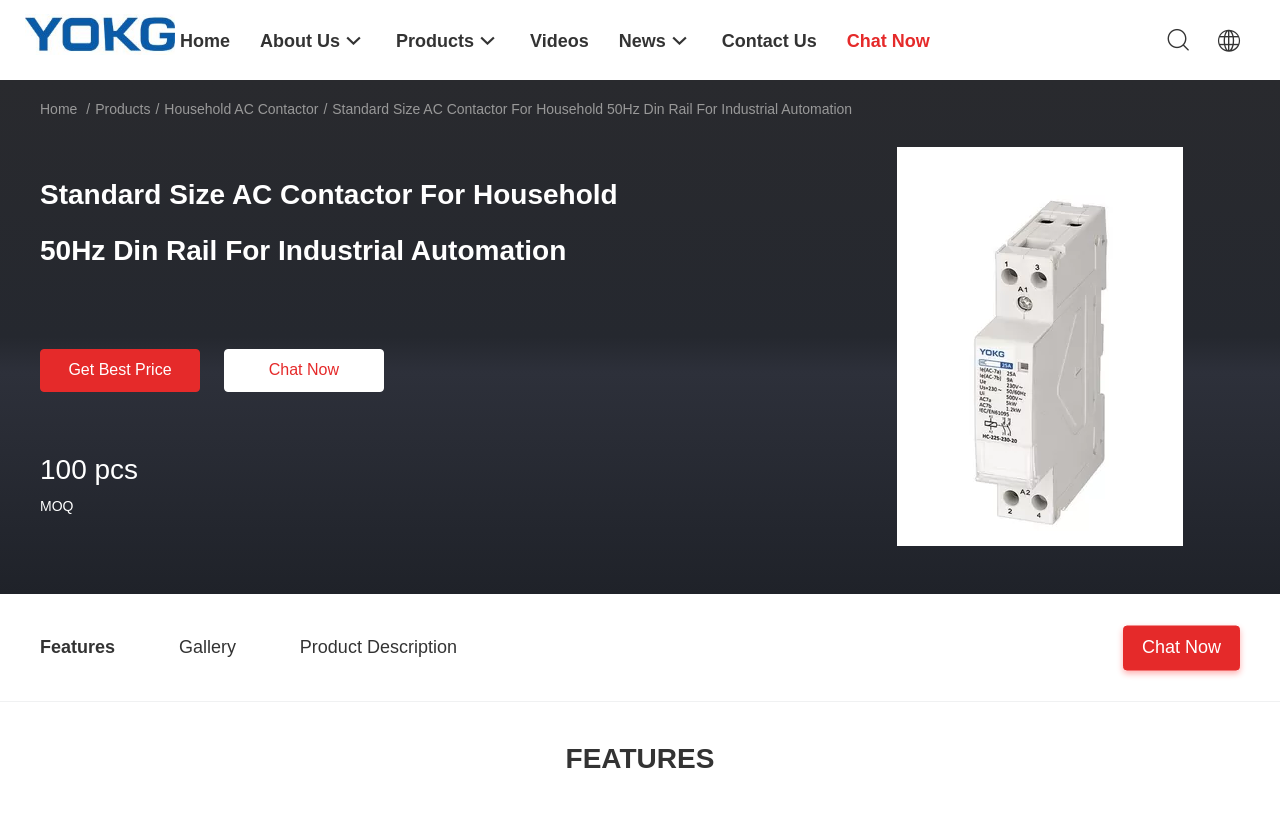Find and specify the bounding box coordinates that correspond to the clickable region for the instruction: "View product description".

[0.234, 0.775, 0.357, 0.799]